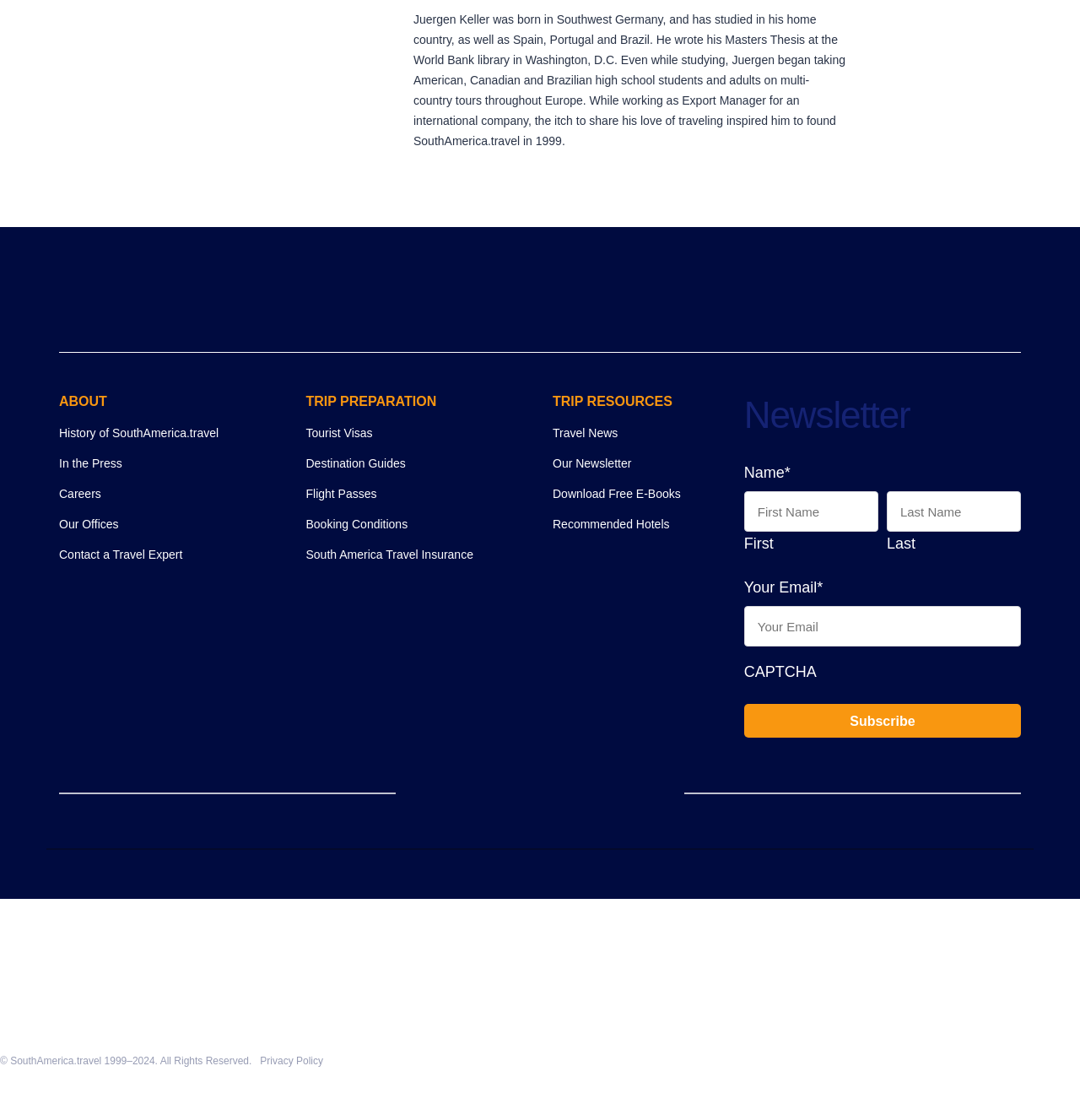Find the bounding box coordinates for the area you need to click to carry out the instruction: "Subscribe to the newsletter". The coordinates should be four float numbers between 0 and 1, indicated as [left, top, right, bottom].

[0.689, 0.628, 0.945, 0.659]